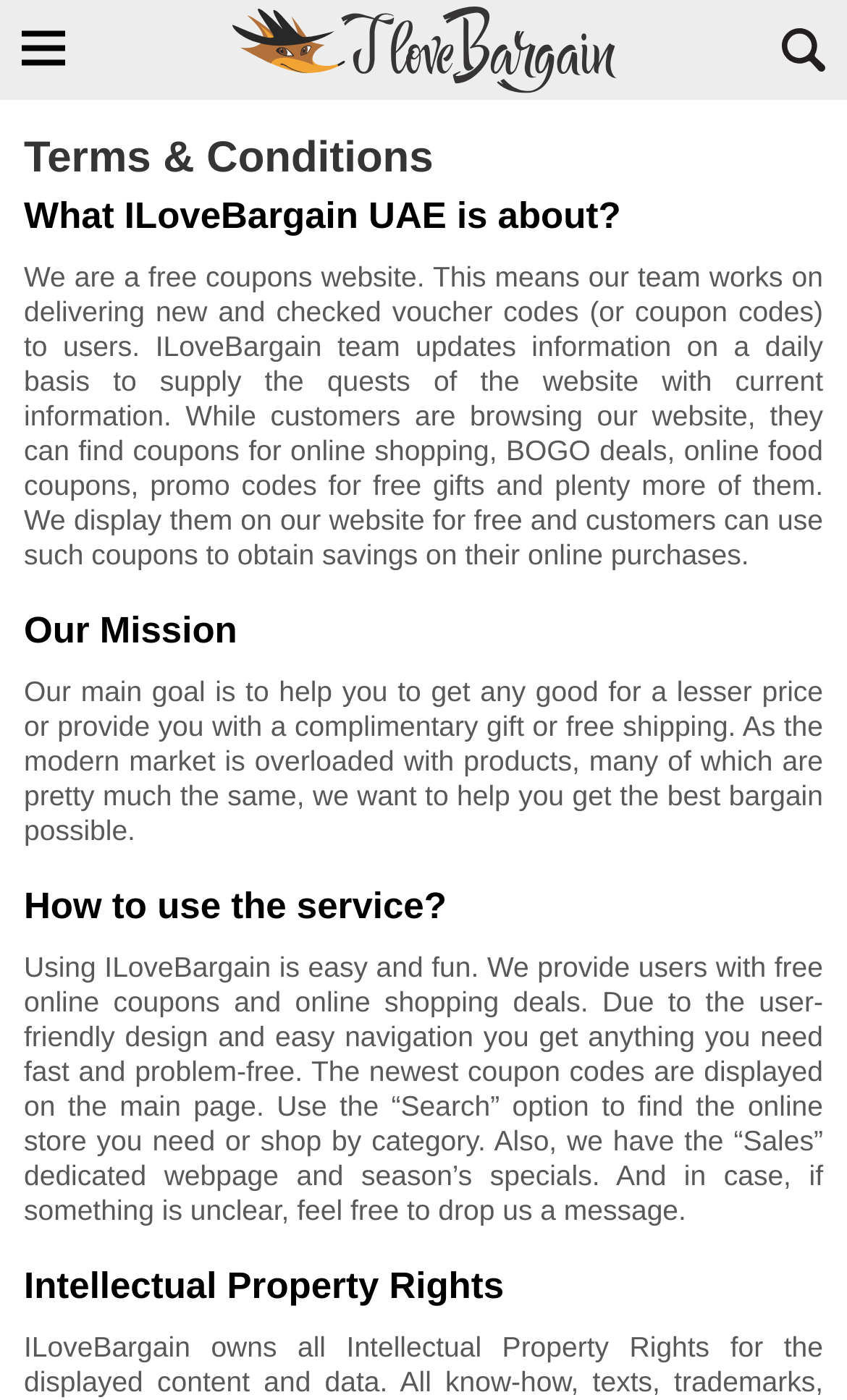Please provide a comprehensive answer to the question based on the screenshot: What is the main goal of ILoveBargain UAE?

Based on the webpage content, the main goal of ILoveBargain UAE is to help users get any good for a lesser price or provide them with a complimentary gift or free shipping, ultimately helping them save money on their online purchases.